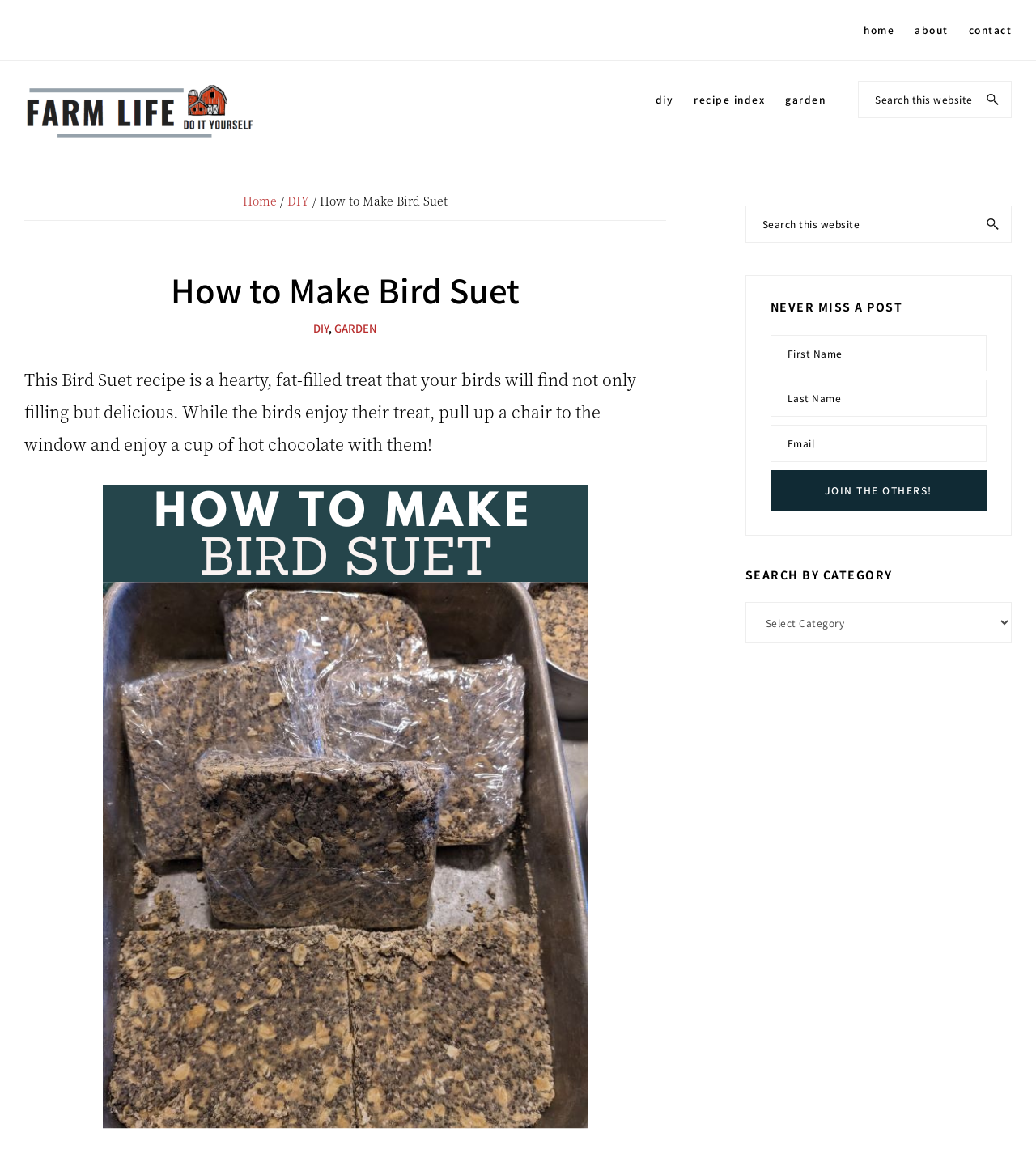Identify the bounding box coordinates for the element that needs to be clicked to fulfill this instruction: "Search this website". Provide the coordinates in the format of four float numbers between 0 and 1: [left, top, right, bottom].

[0.828, 0.07, 0.977, 0.102]